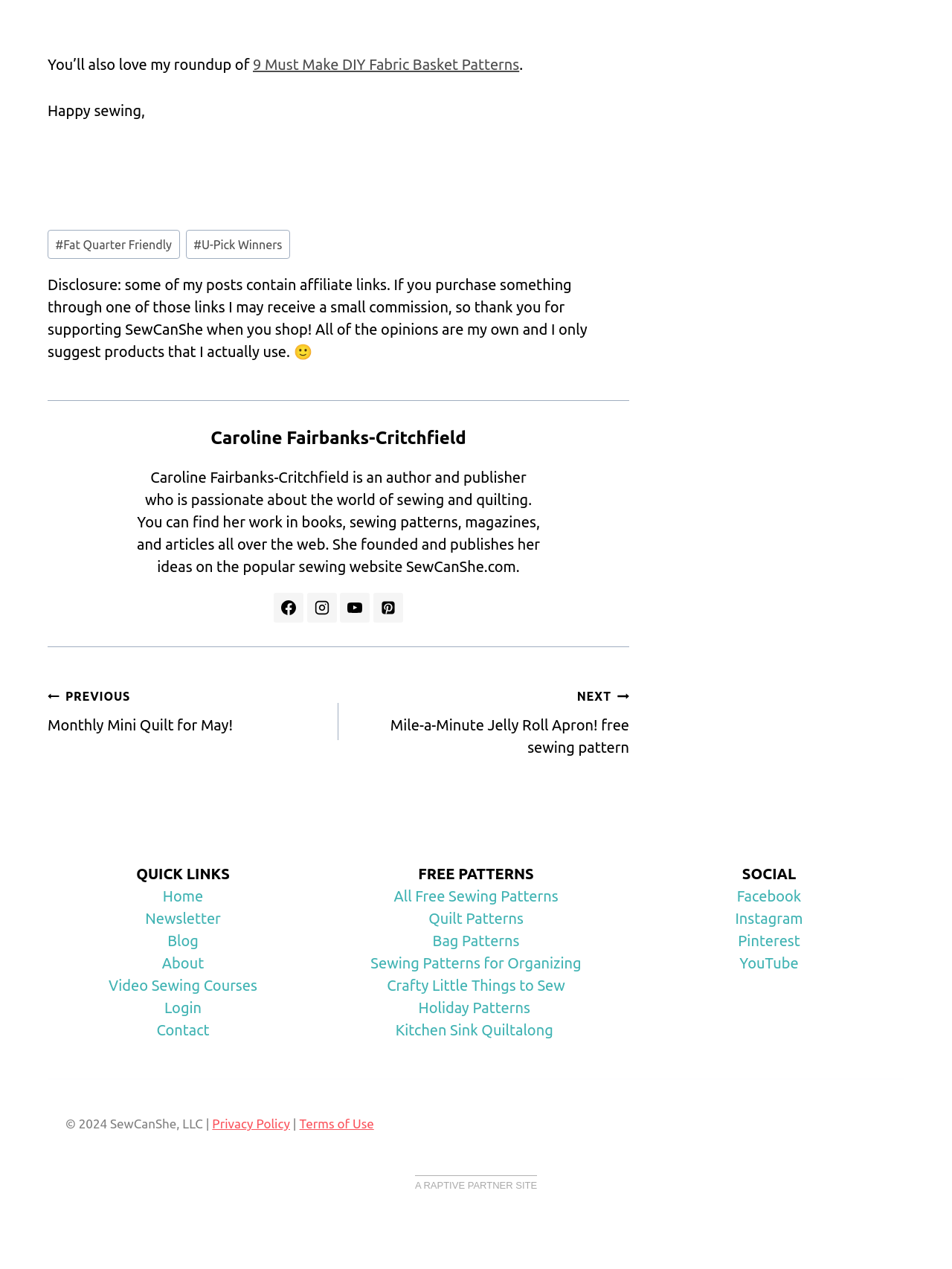Please identify the bounding box coordinates of the clickable element to fulfill the following instruction: "Visit Caroline Fairbanks-Critchfield's Facebook page". The coordinates should be four float numbers between 0 and 1, i.e., [left, top, right, bottom].

[0.288, 0.467, 0.319, 0.491]